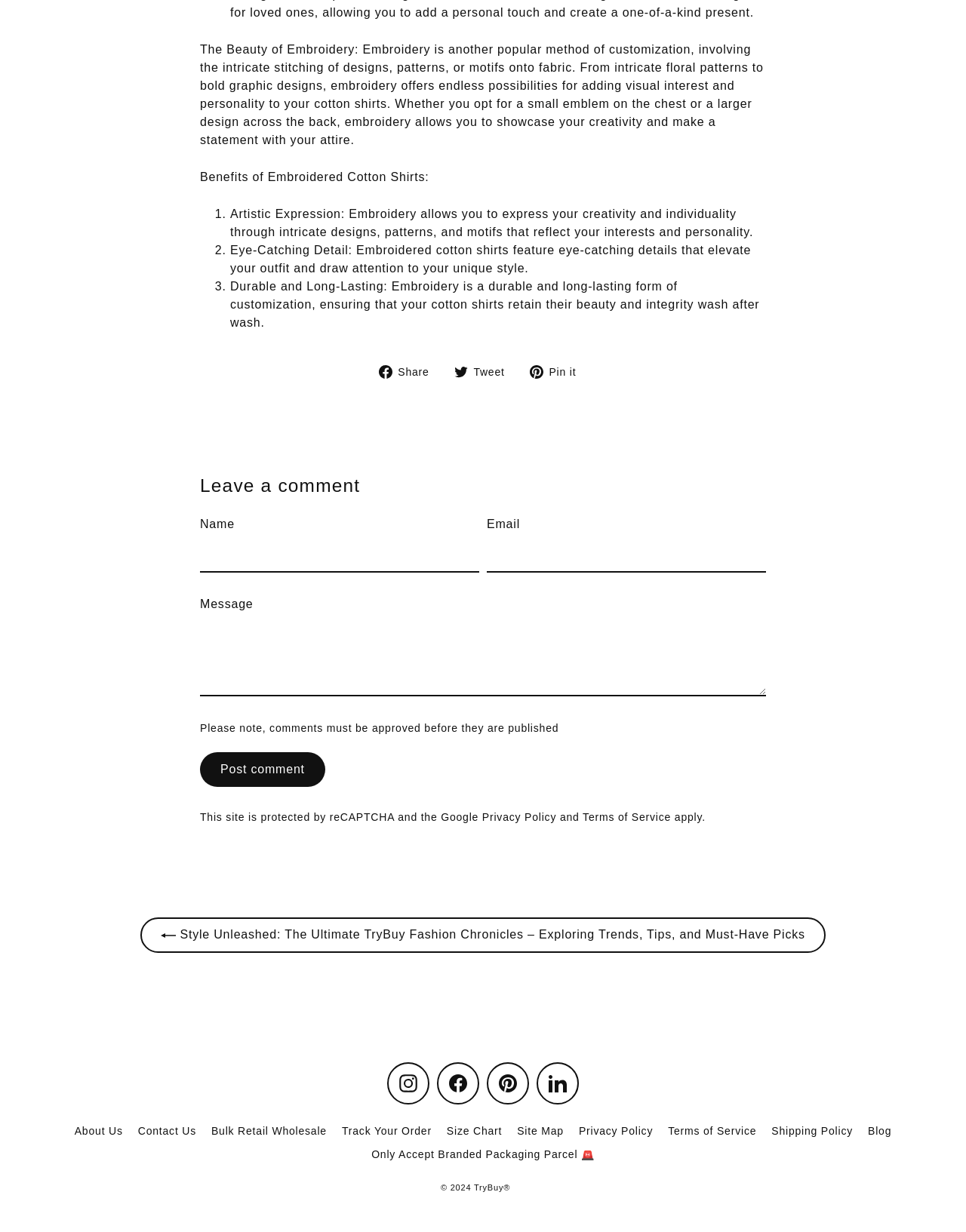Please specify the bounding box coordinates for the clickable region that will help you carry out the instruction: "Post comment".

[0.207, 0.61, 0.337, 0.639]